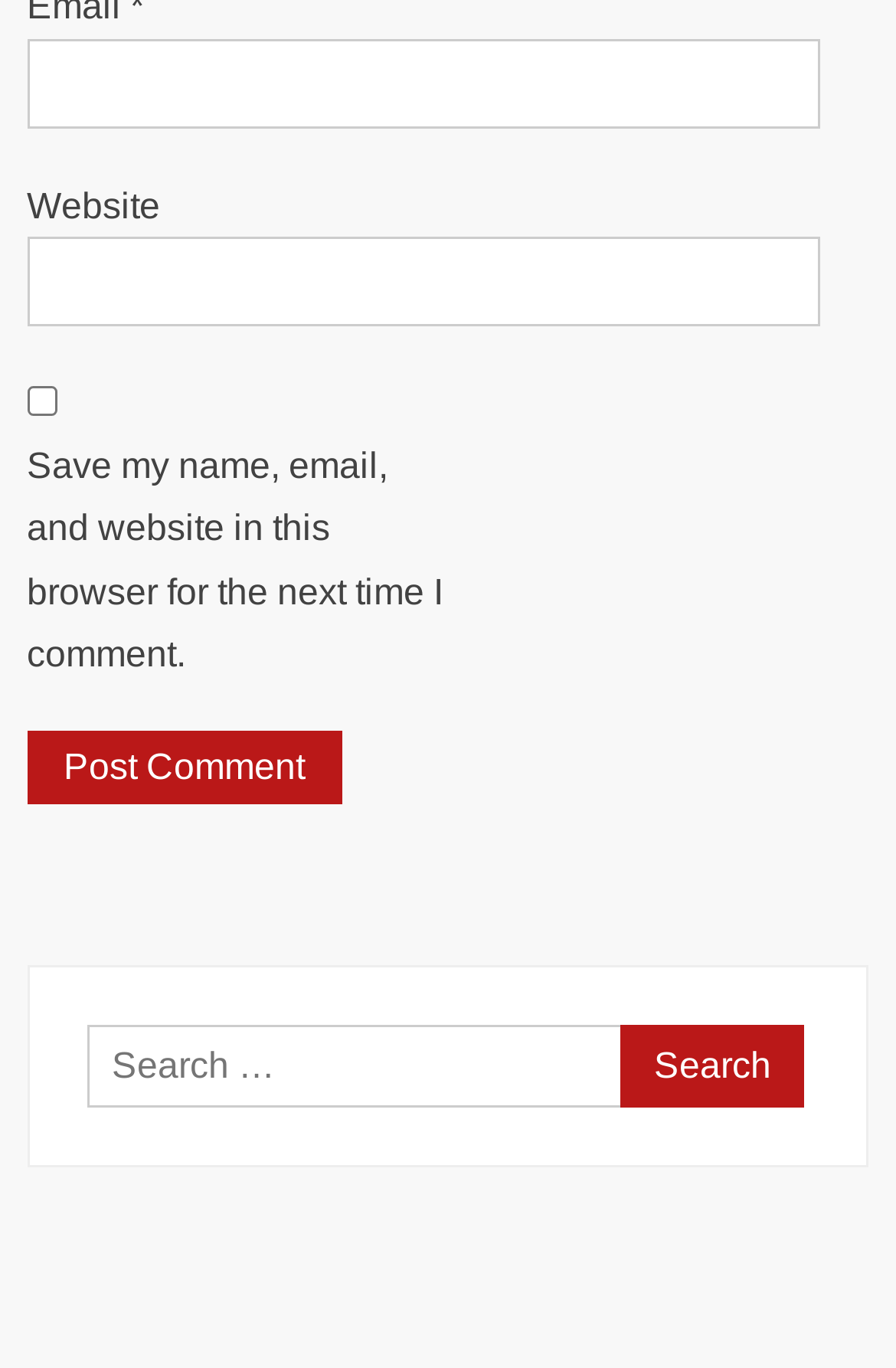How many textboxes are there?
Using the image, provide a concise answer in one word or a short phrase.

2